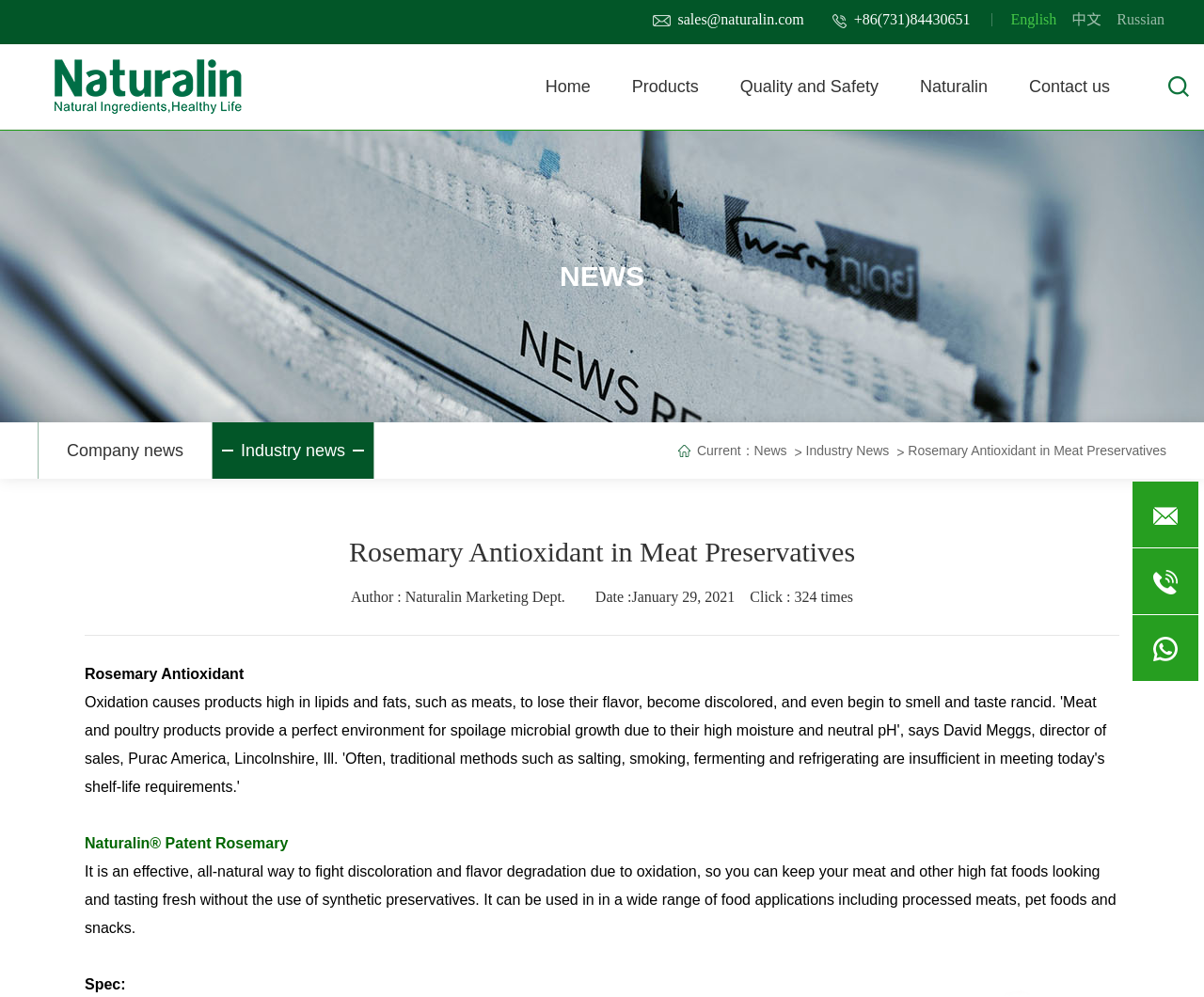Identify the bounding box coordinates of the element that should be clicked to fulfill this task: "Contact us through email". The coordinates should be provided as four float numbers between 0 and 1, i.e., [left, top, right, bottom].

[0.542, 0.011, 0.668, 0.027]